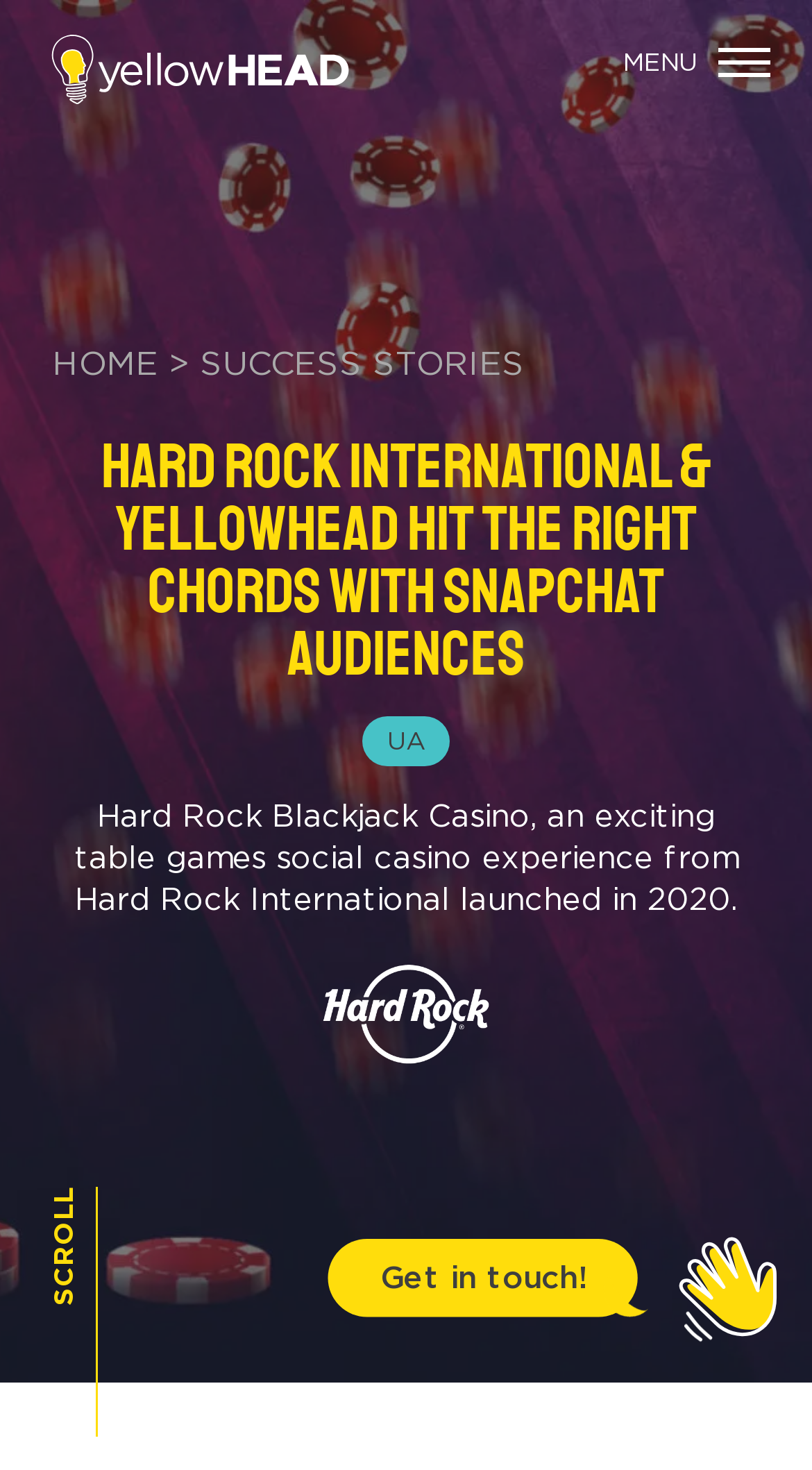Determine the bounding box for the UI element described here: "Administrator".

None